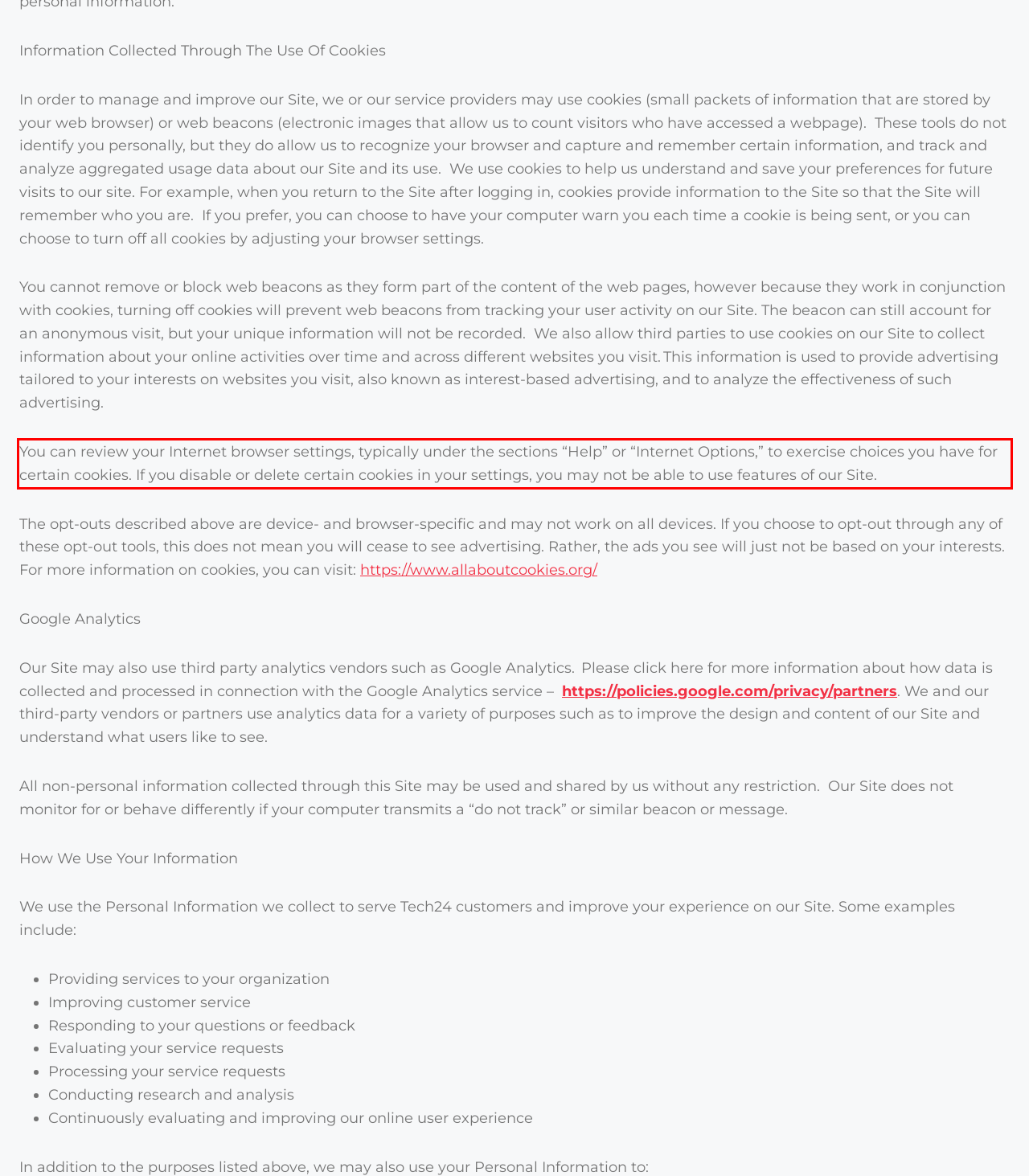Please identify and extract the text content from the UI element encased in a red bounding box on the provided webpage screenshot.

You can review your Internet browser settings, typically under the sections “Help” or “Internet Options,” to exercise choices you have for certain cookies. If you disable or delete certain cookies in your settings, you may not be able to use features of our Site.